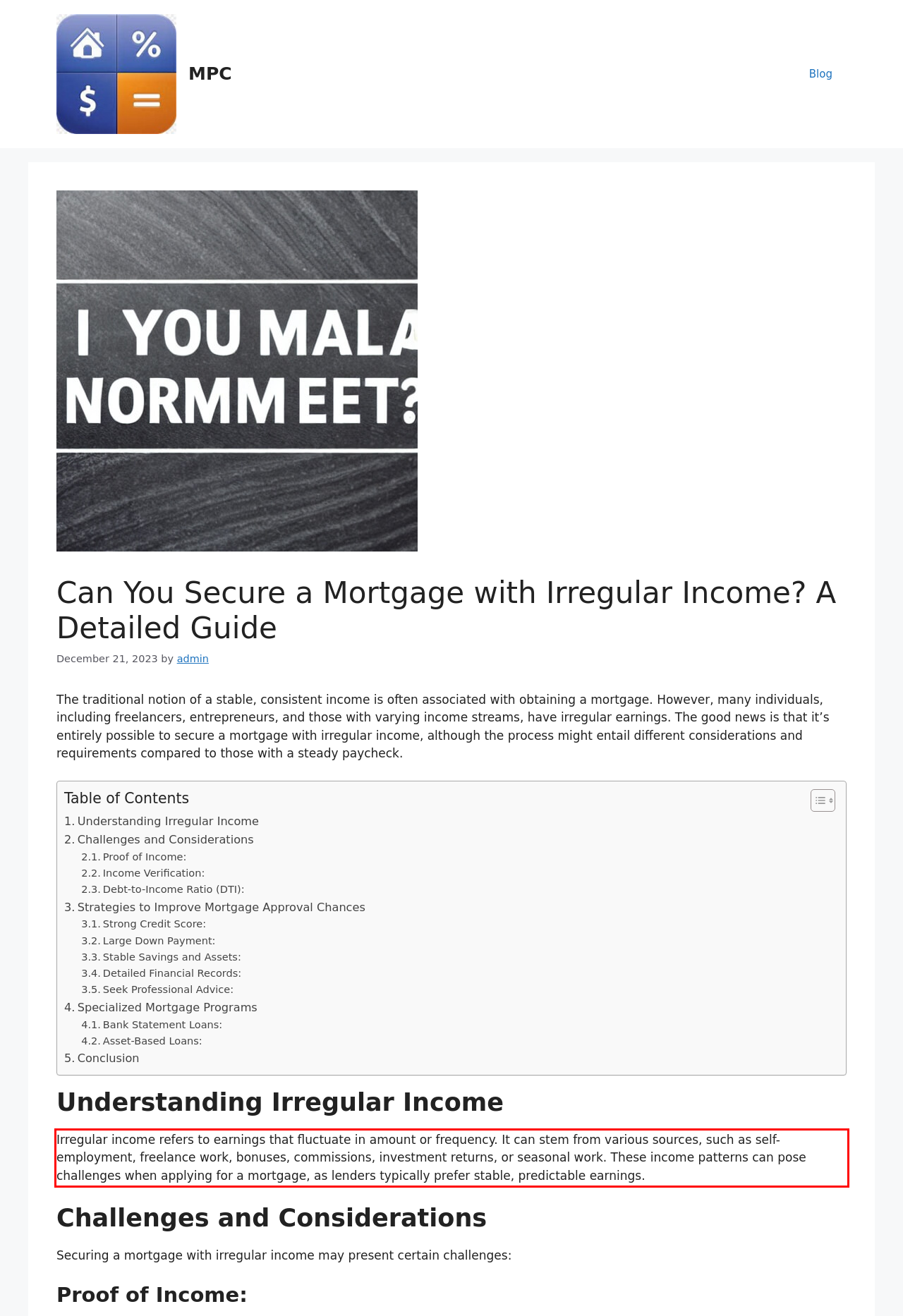Observe the screenshot of the webpage that includes a red rectangle bounding box. Conduct OCR on the content inside this red bounding box and generate the text.

Irregular income refers to earnings that fluctuate in amount or frequency. It can stem from various sources, such as self-employment, freelance work, bonuses, commissions, investment returns, or seasonal work. These income patterns can pose challenges when applying for a mortgage, as lenders typically prefer stable, predictable earnings.